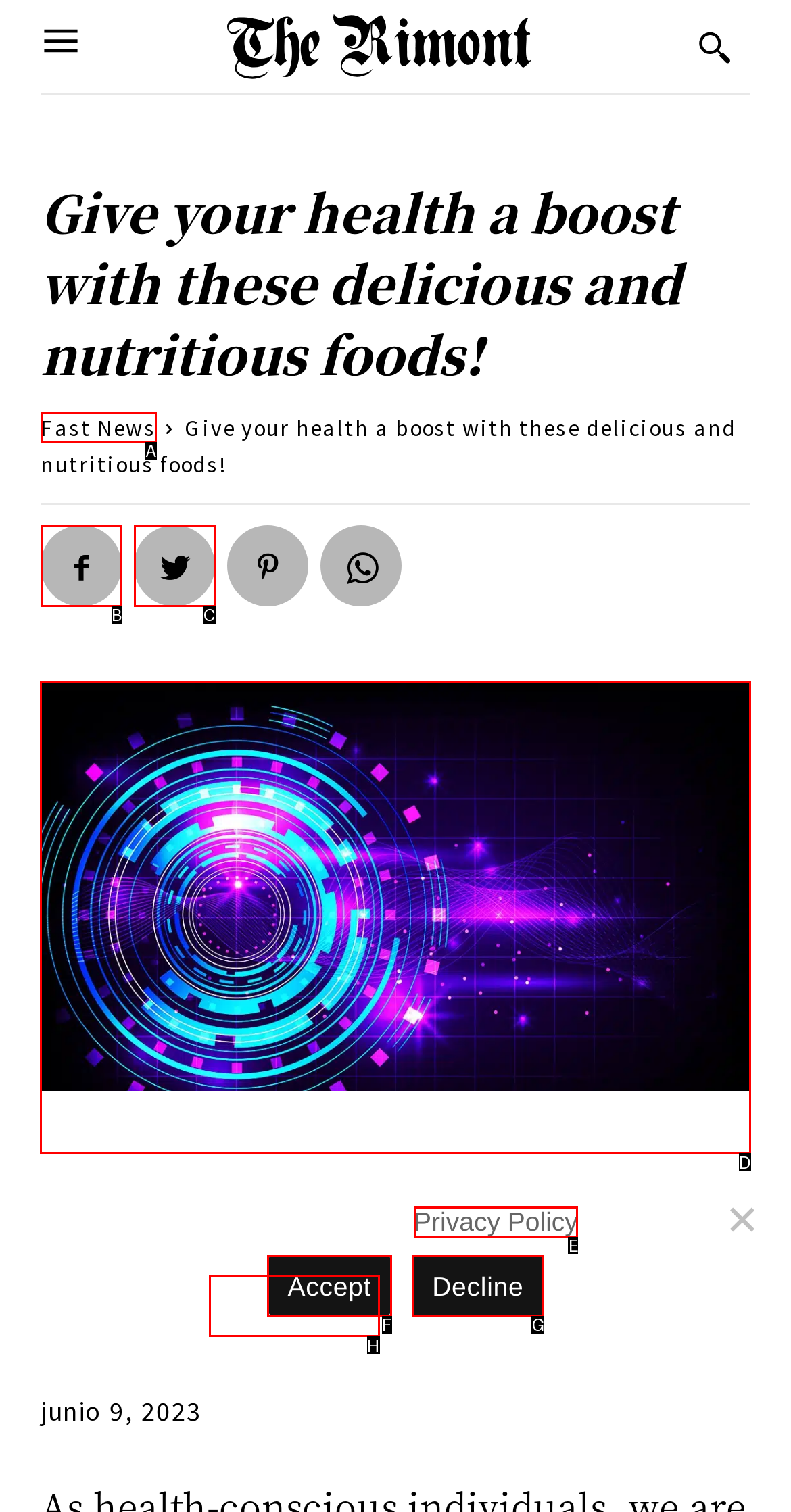Identify the correct UI element to click to follow this instruction: Click the link at the bottom
Respond with the letter of the appropriate choice from the displayed options.

D